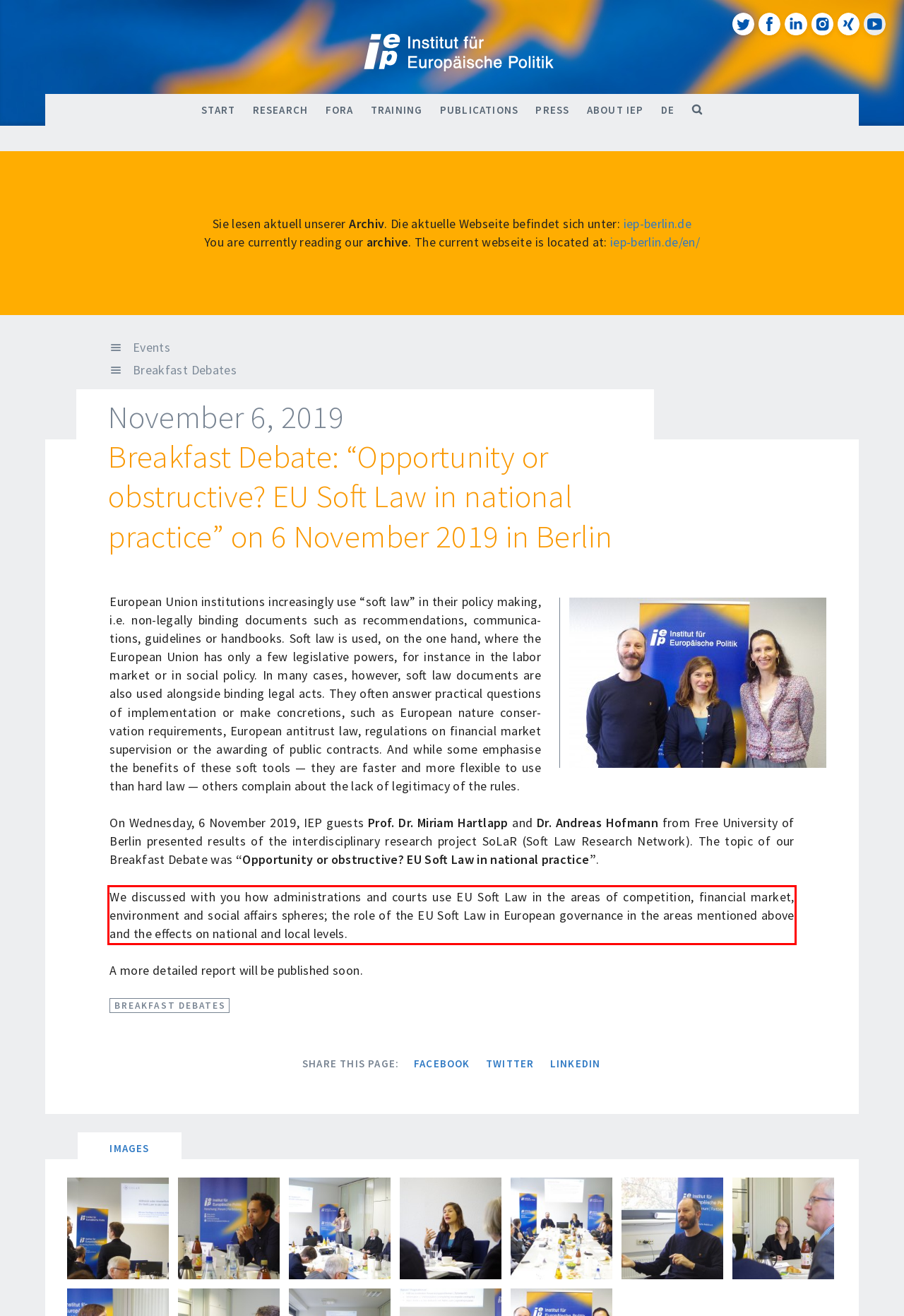Examine the screenshot of the webpage, locate the red bounding box, and perform OCR to extract the text contained within it.

We discussed with you how admin­is­tra­tions and courts use EU Soft Law in the areas of compe­tition, financial market, environment and social affairs spheres; the role of the EU Soft Law in European gover­nance in the areas mentioned above and the effects on national and local levels.